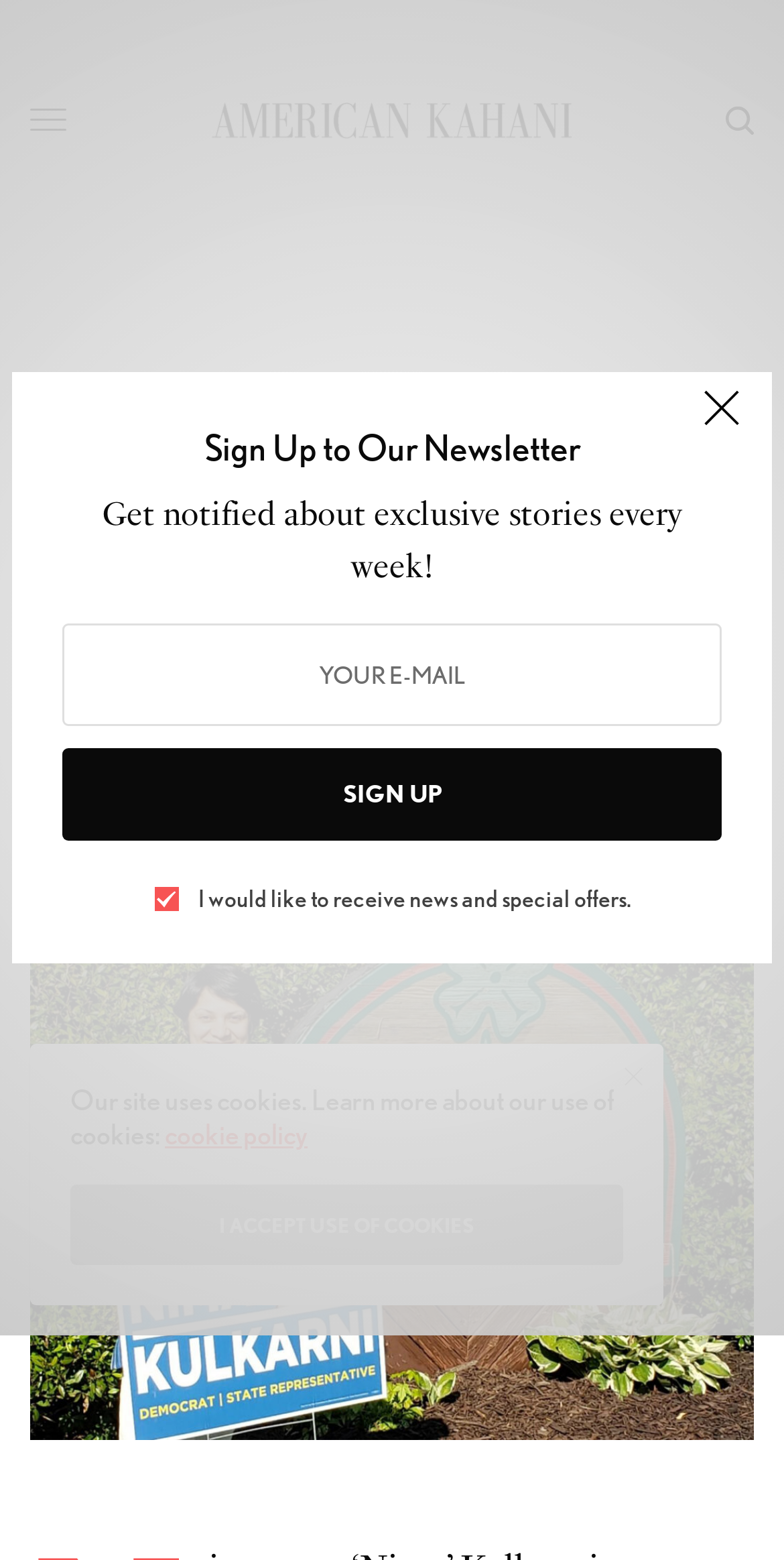Please determine the bounding box coordinates of the element to click on in order to accomplish the following task: "Sign up to the newsletter". Ensure the coordinates are four float numbers ranging from 0 to 1, i.e., [left, top, right, bottom].

[0.079, 0.27, 0.921, 0.303]